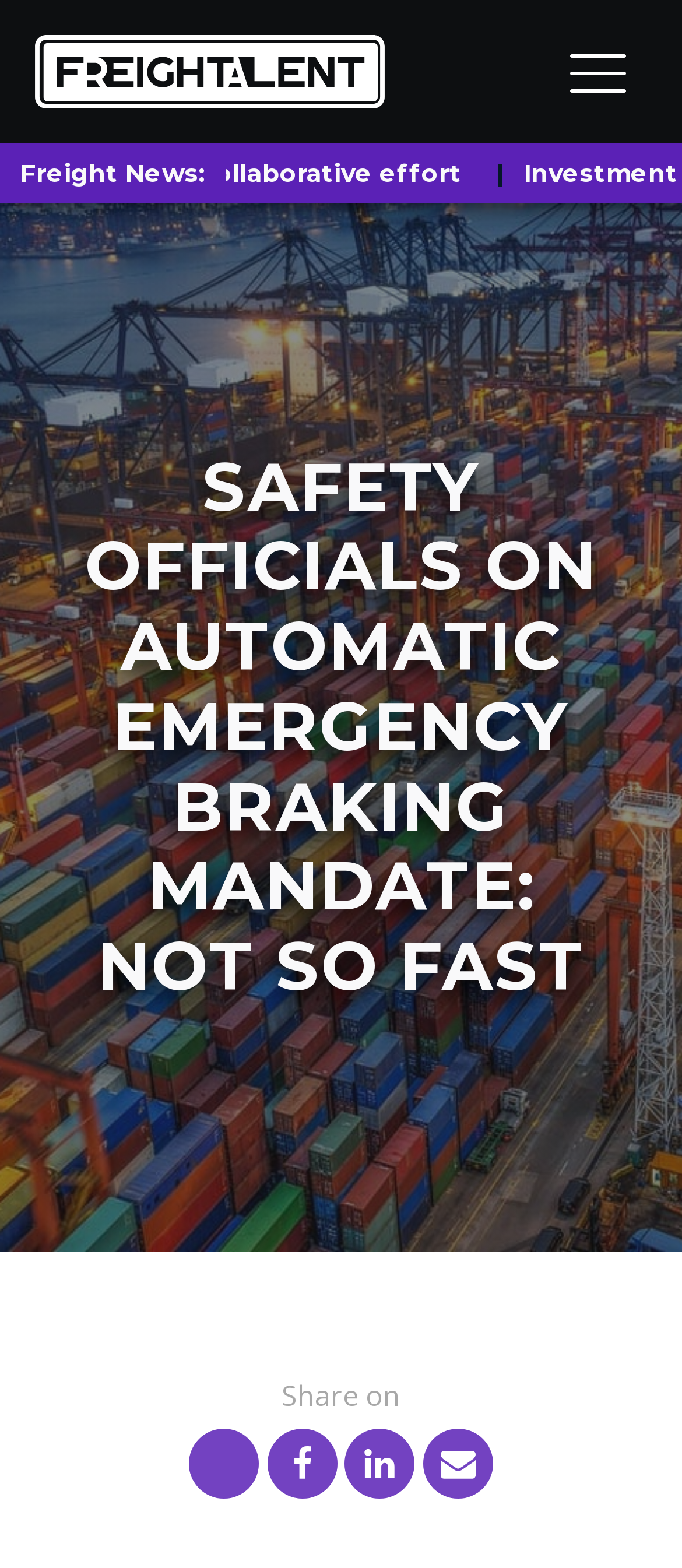Provide a one-word or short-phrase answer to the question:
What is the category of the news article on this page?

Freight News